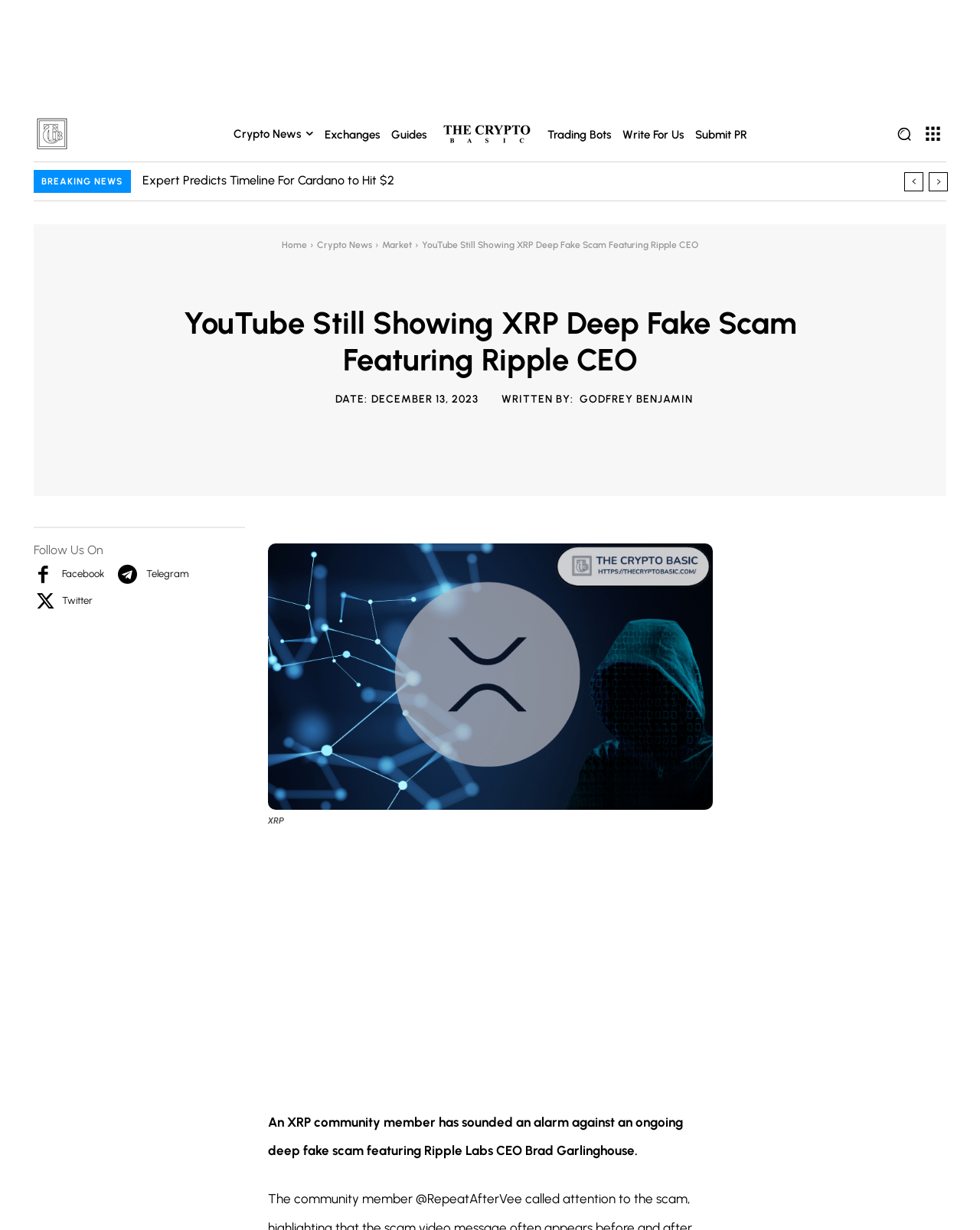How many social media platforms are listed?
Examine the webpage screenshot and provide an in-depth answer to the question.

There are 5 social media platforms listed on the webpage, which are Facebook, Telegram, Twitter, and two others, as indicated by the links and icons in the 'Follow Us On' section.